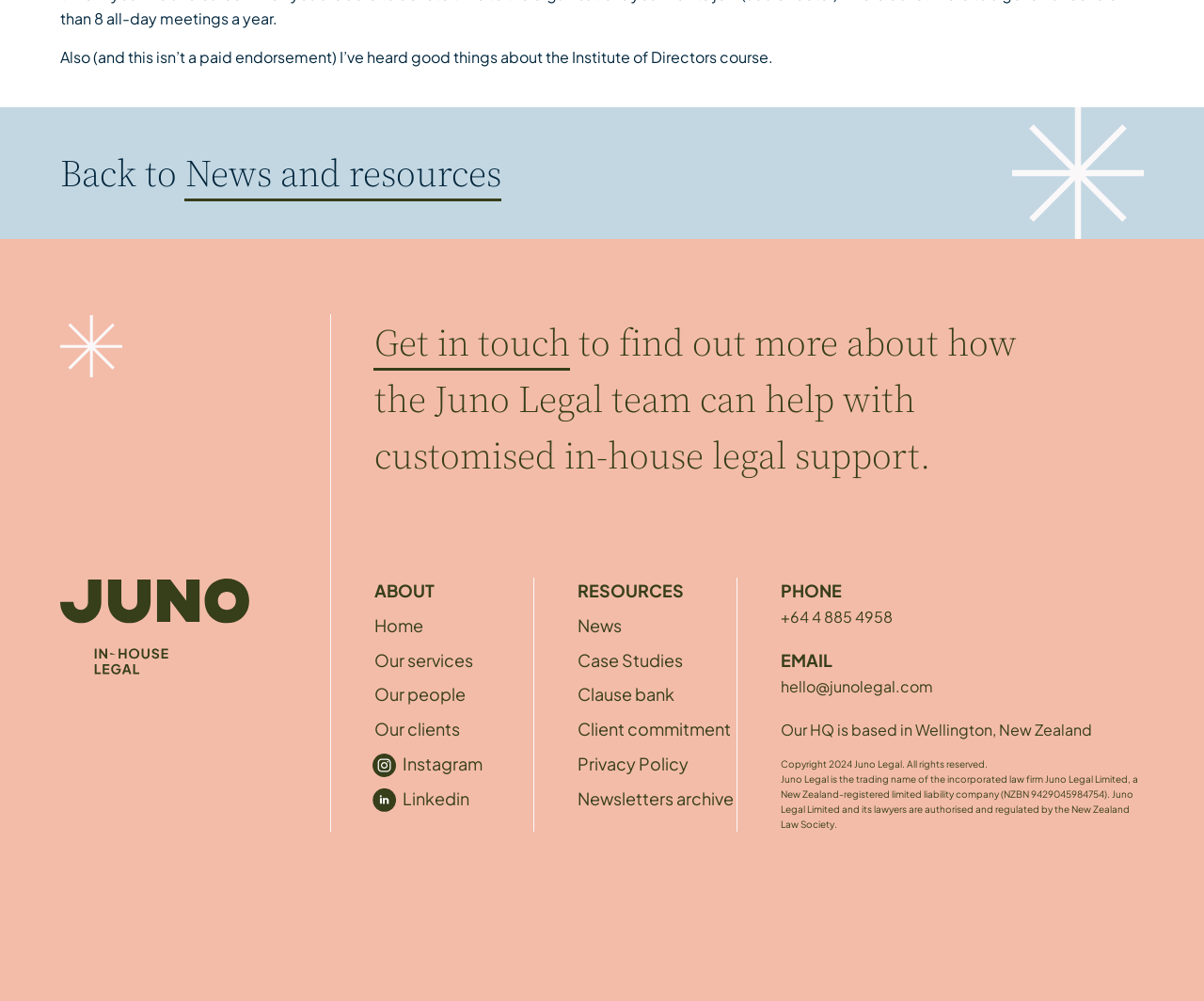Please mark the clickable region by giving the bounding box coordinates needed to complete this instruction: "Get in touch".

[0.311, 0.314, 0.473, 0.37]